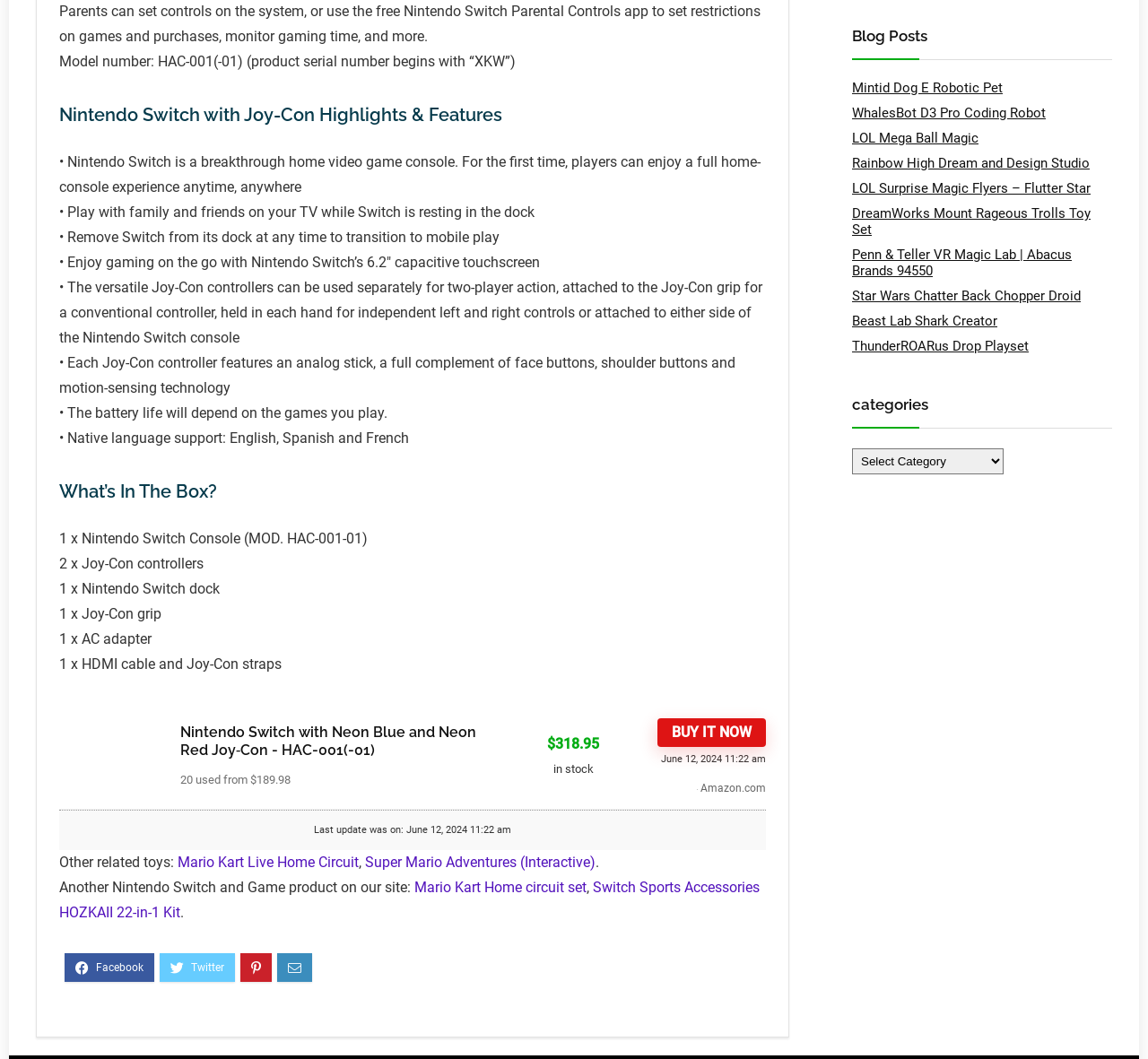What is the size of the Nintendo Switch's capacitive touchscreen?
Based on the visual information, provide a detailed and comprehensive answer.

The size of the Nintendo Switch's capacitive touchscreen can be found in the StaticText element that describes the console's features. It states 'Enjoy gaming on the go with Nintendo Switch’s 6.2″ capacitive touchscreen', indicating that the touchscreen is 6.2 inches in size.